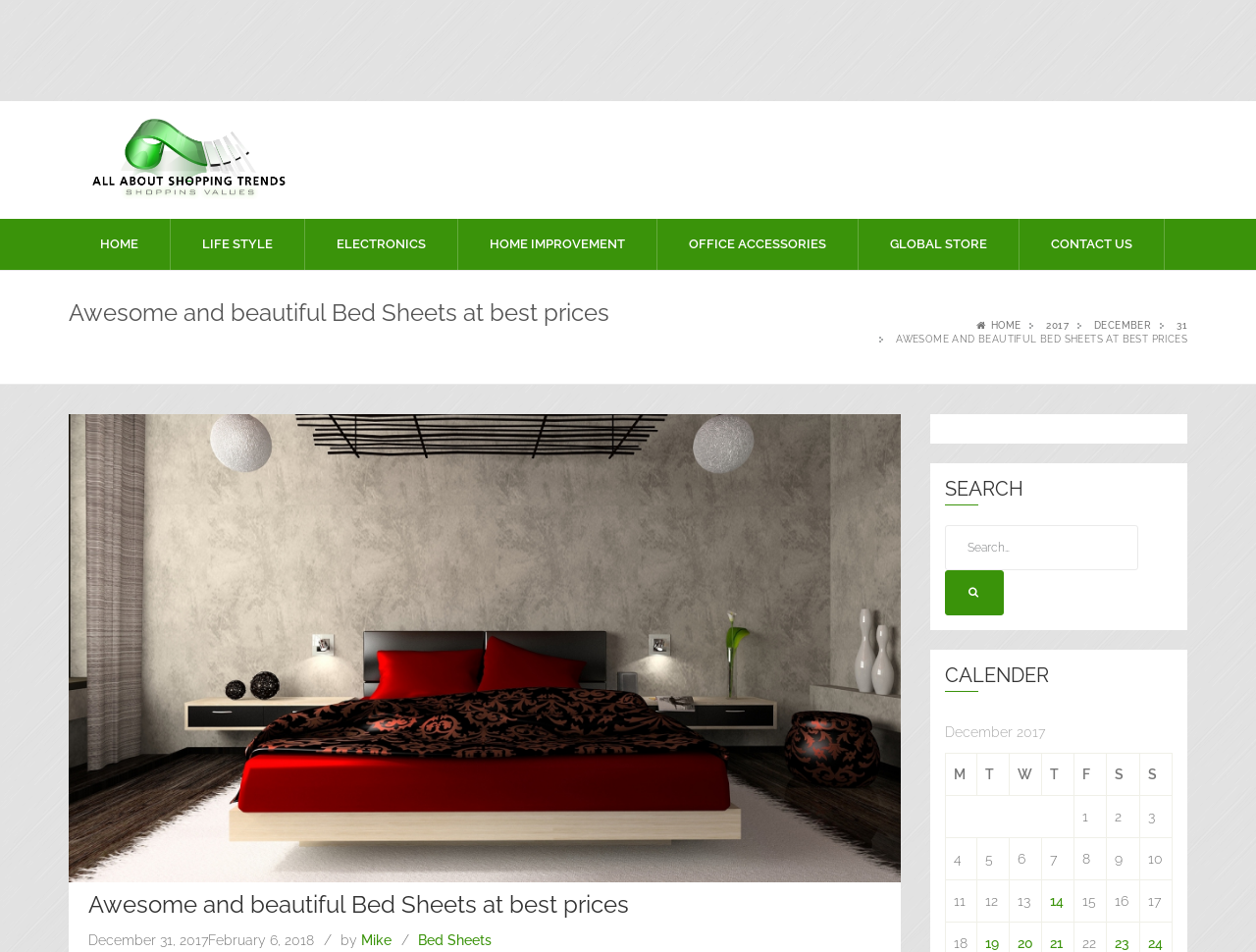Provide a thorough description of this webpage.

This webpage is about bed sheets, with a focus on providing a variety of options for customers. At the top of the page, there is a banner with an advertisement. Below the banner, there are several links to different categories, including "HOME", "LIFE STYLE", "ELECTRONICS", "HOME IMPROVEMENT", "OFFICE ACCESSORIES", and "GLOBAL STORE". These links are arranged horizontally across the page.

The main content of the page is divided into several sections. The first section has a heading that reads "Awesome and beautiful Bed Sheets at best prices" and features a brief description of the products. Below this section, there is a navigation menu with breadcrumbs, showing the current page location.

The next section has a heading that reads "SEARCH" and features a search box where users can input keywords to find specific products. Below the search box, there is a calendar section with a heading that reads "CALENDER". The calendar displays the days of the month, with some days having links to specific posts or articles.

The rest of the page is dedicated to showcasing various bed sheet products, with each product having a brief description and a link to more information. The products are arranged in a grid layout, with multiple rows and columns. Each product is listed with its publication date, and some products have additional links to related posts or articles.

Overall, the webpage is designed to provide customers with a range of bed sheet options and easy navigation to find specific products or categories.